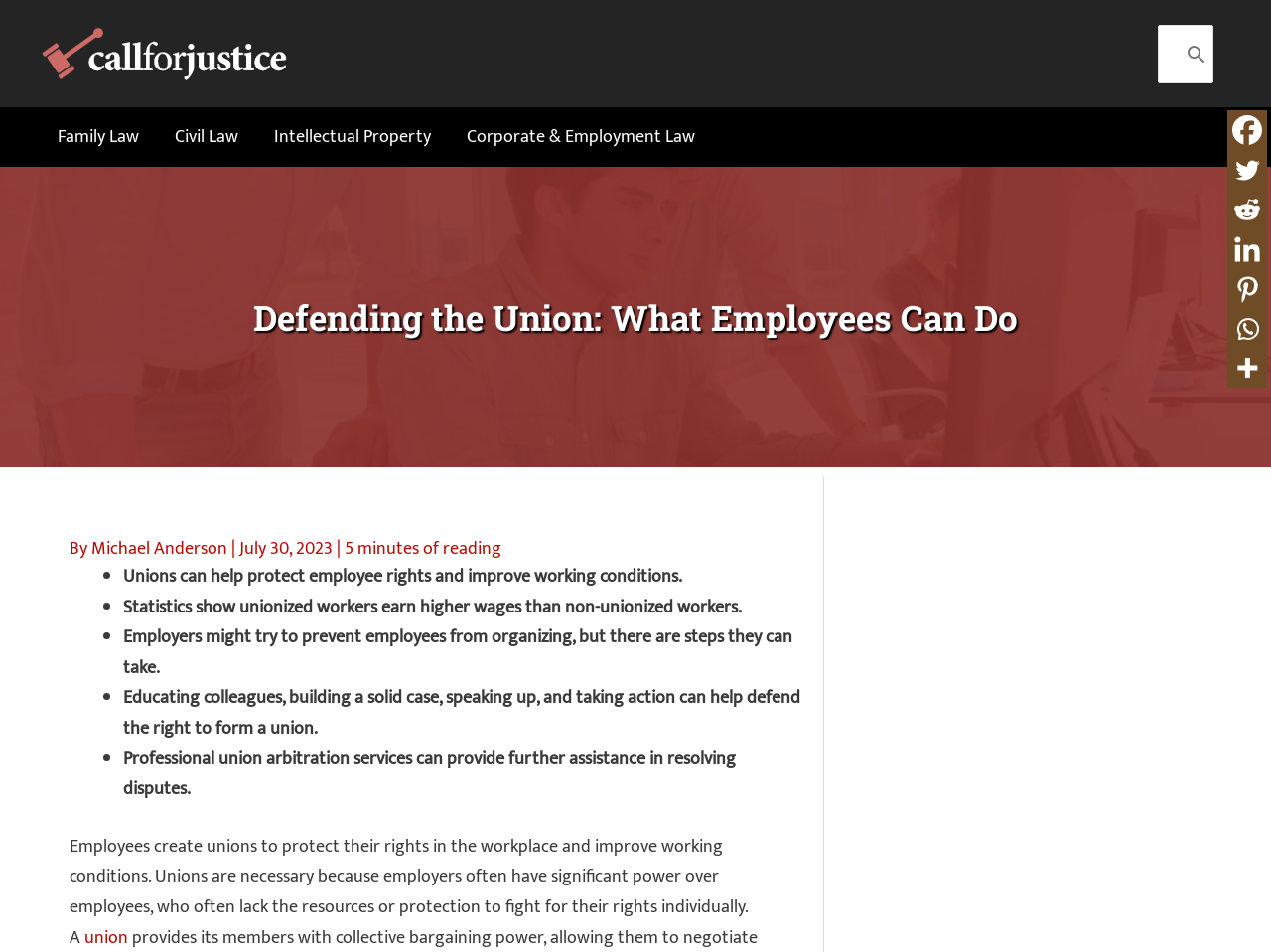Please give the bounding box coordinates of the area that should be clicked to fulfill the following instruction: "Click on the Corporate & Employment Law link". The coordinates should be in the format of four float numbers from 0 to 1, i.e., [left, top, right, bottom].

[0.353, 0.113, 0.561, 0.175]